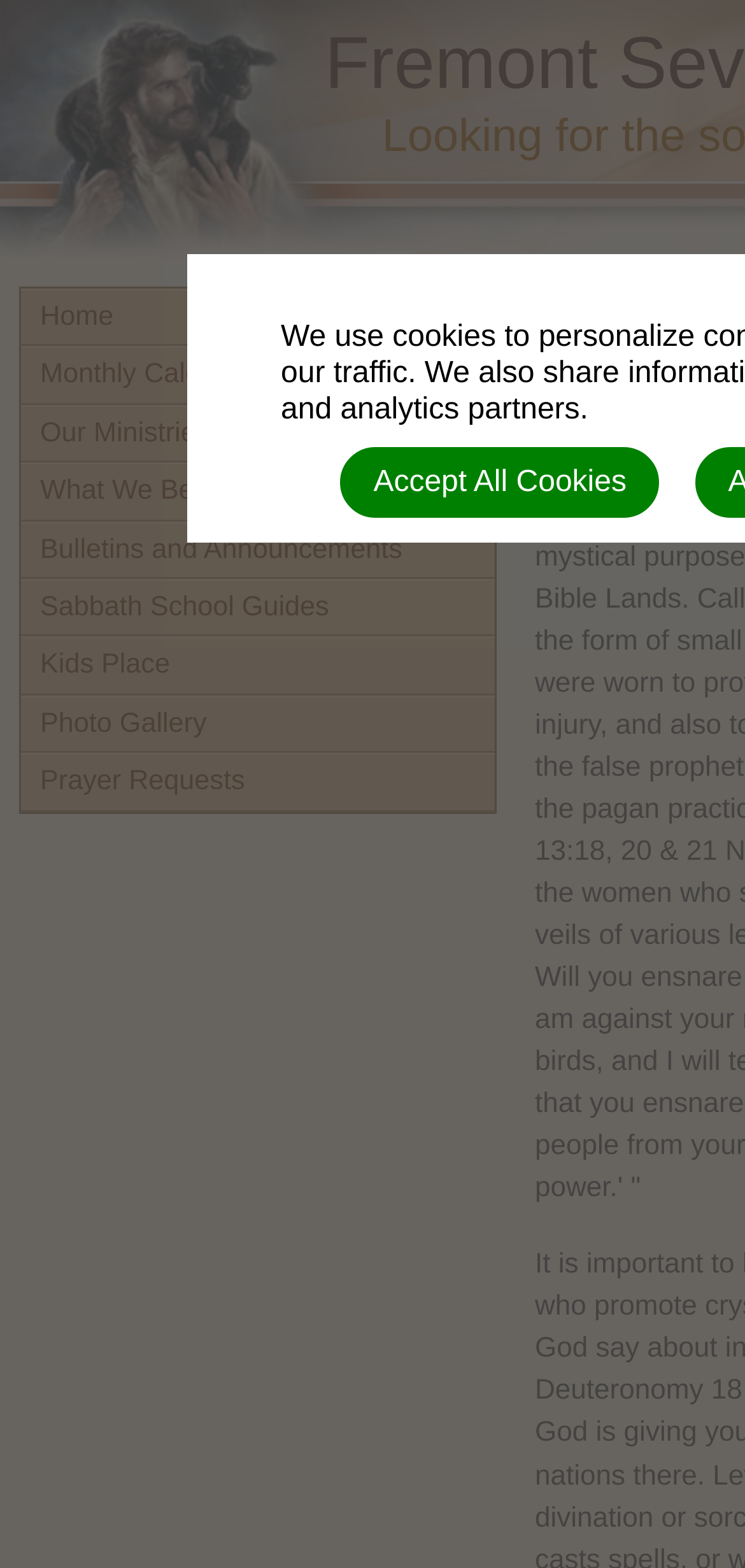Use a single word or phrase to answer the question: 
What is the last menu item?

Prayer Requests